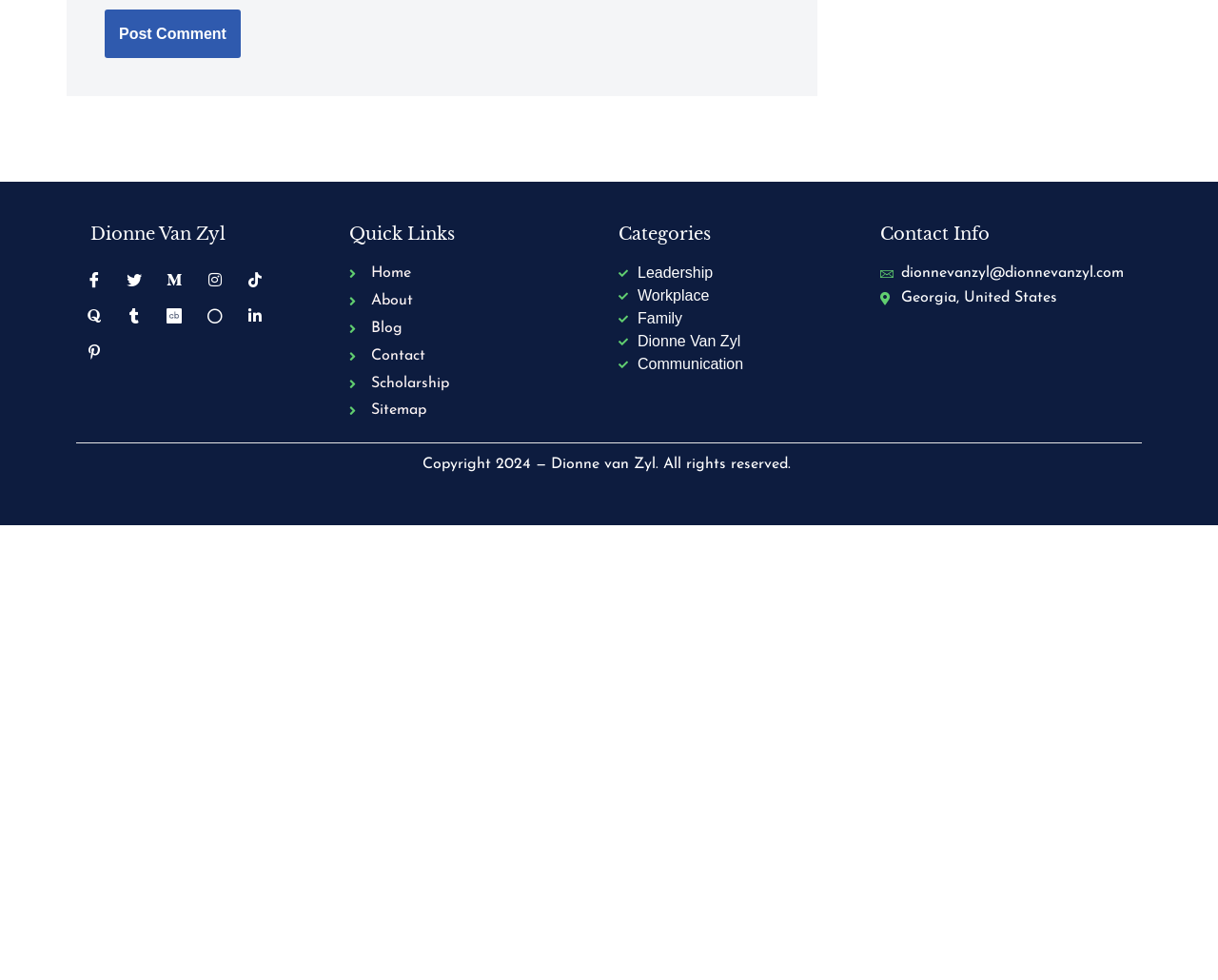Based on the image, provide a detailed response to the question:
How many social media links are there?

There are 9 social media links, including Twitter, Medium, Instagram, TikTok, Quora, Tumblr, Crunchbase, Golden, and Linkedin, which are listed at the bottom of the webpage.